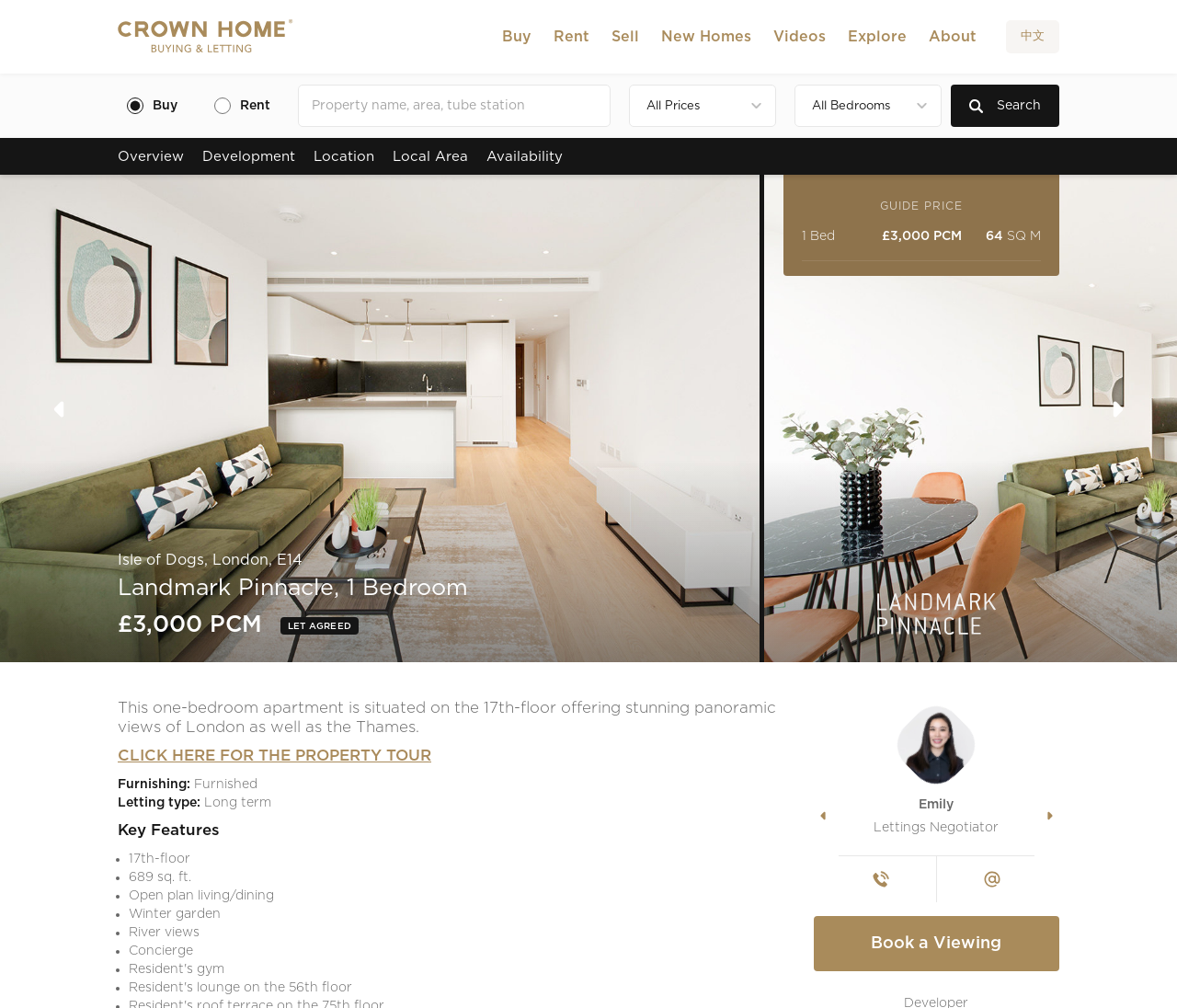Identify the bounding box coordinates for the UI element mentioned here: "SOCIAL MEDIA". Provide the coordinates as four float values between 0 and 1, i.e., [left, top, right, bottom].

None